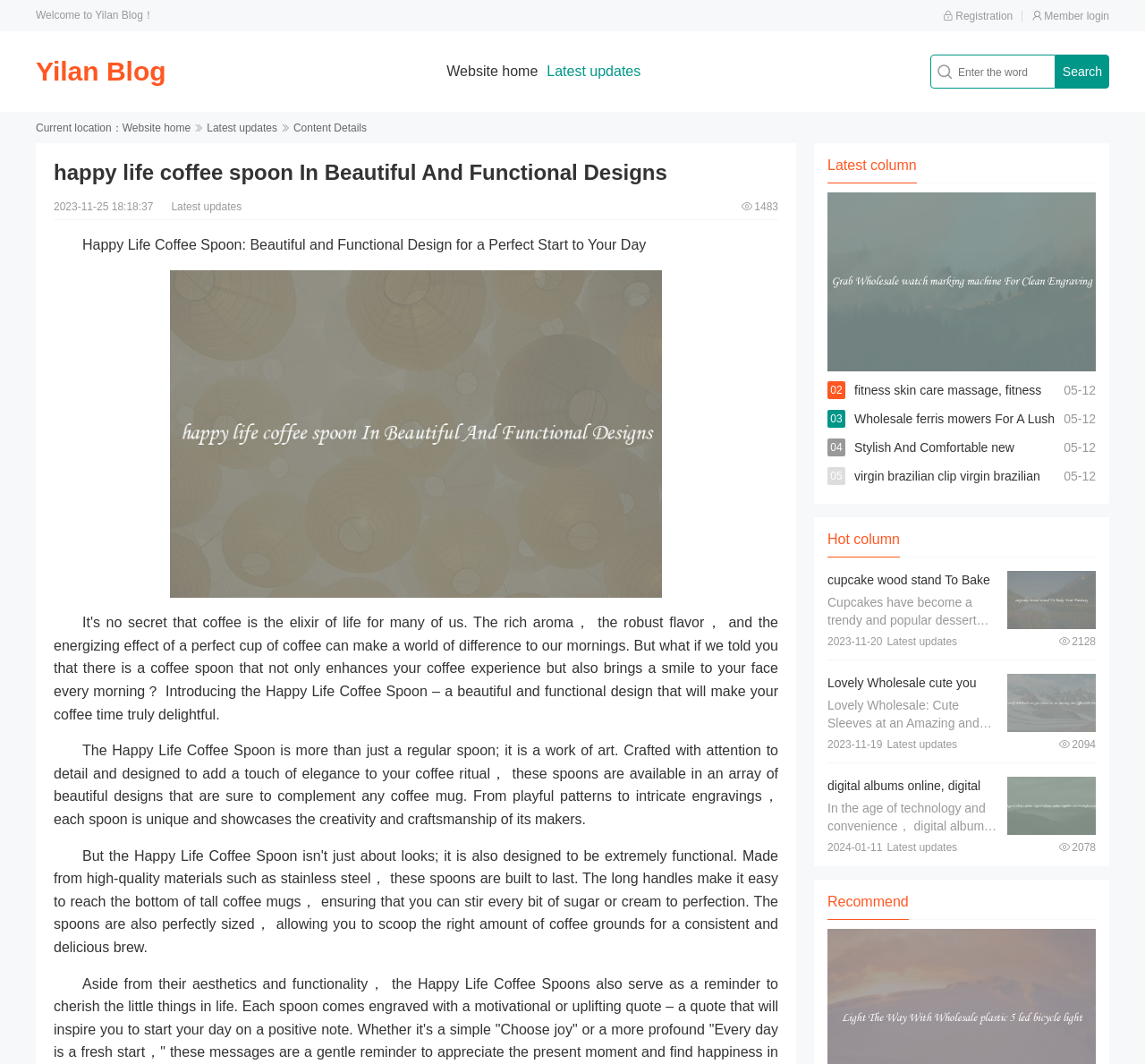What is the name of the blog?
Analyze the image and provide a thorough answer to the question.

The name of the blog can be found in the top-left corner of the webpage, where it says 'Welcome to Yilan Blog！'.